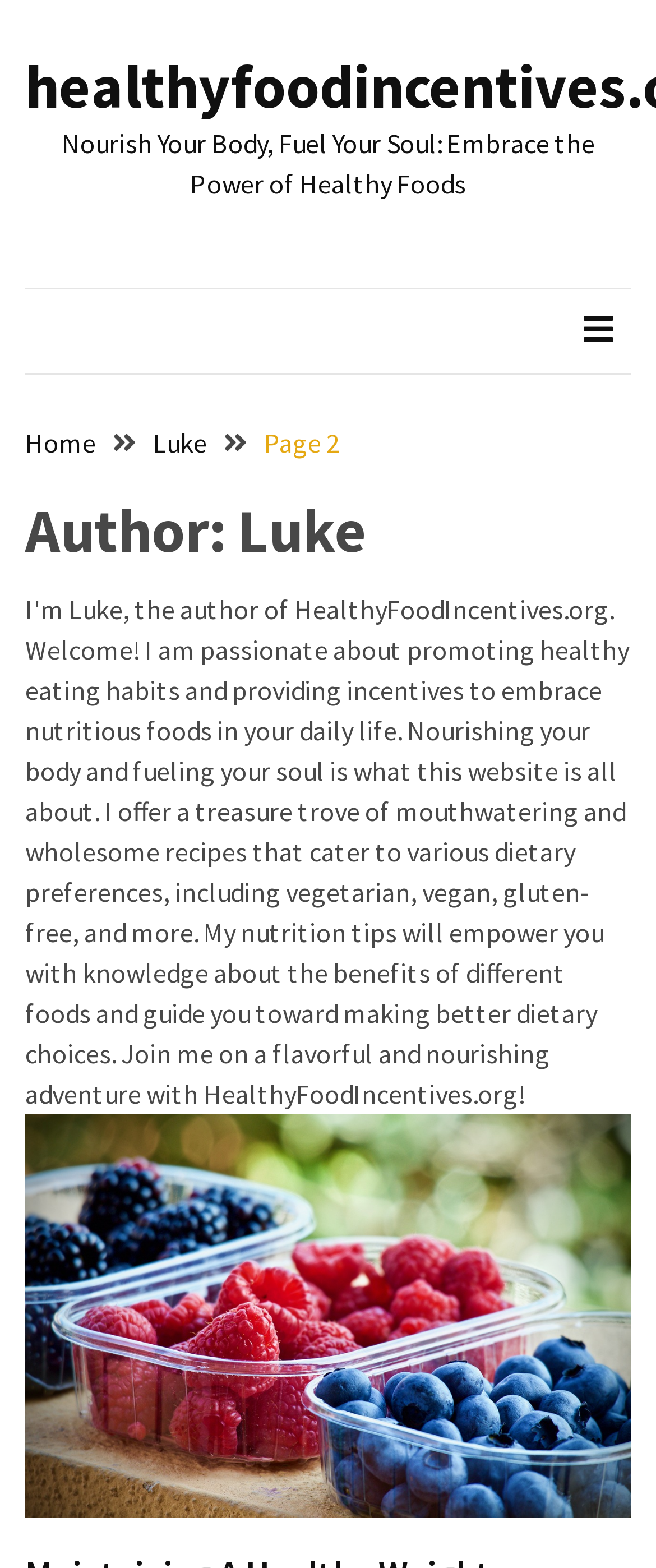Determine the bounding box for the UI element as described: "7 Day Healthy Eating Plan". The coordinates should be represented as four float numbers between 0 and 1, formatted as [left, top, right, bottom].

[0.0, 0.415, 0.141, 0.539]